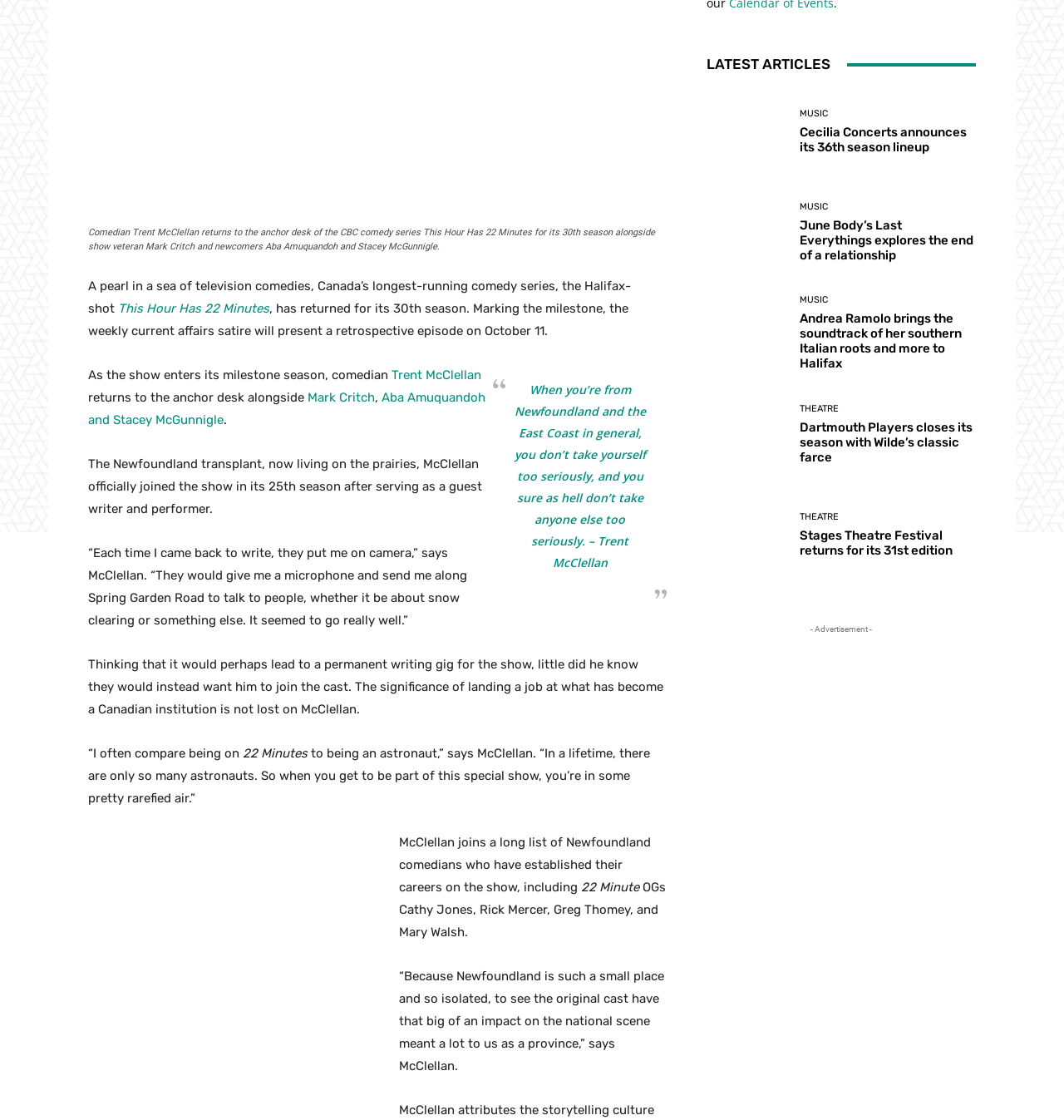Find the bounding box of the UI element described as: "Theatre". The bounding box coordinates should be given as four float values between 0 and 1, i.e., [left, top, right, bottom].

[0.752, 0.361, 0.788, 0.369]